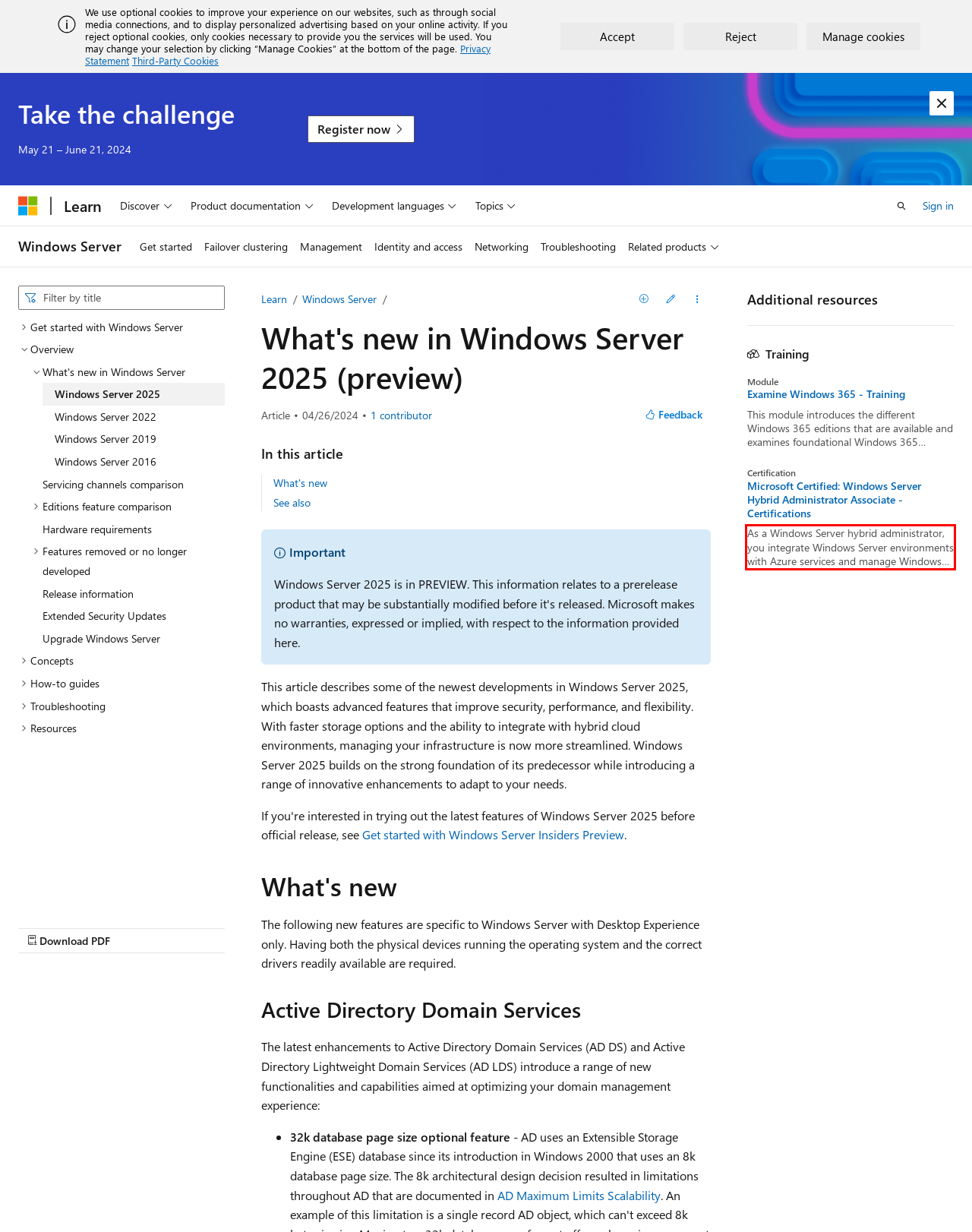Given a webpage screenshot, identify the text inside the red bounding box using OCR and extract it.

As a Windows Server hybrid administrator, you integrate Windows Server environments with Azure services and manage Windows Server in on-premises networks.